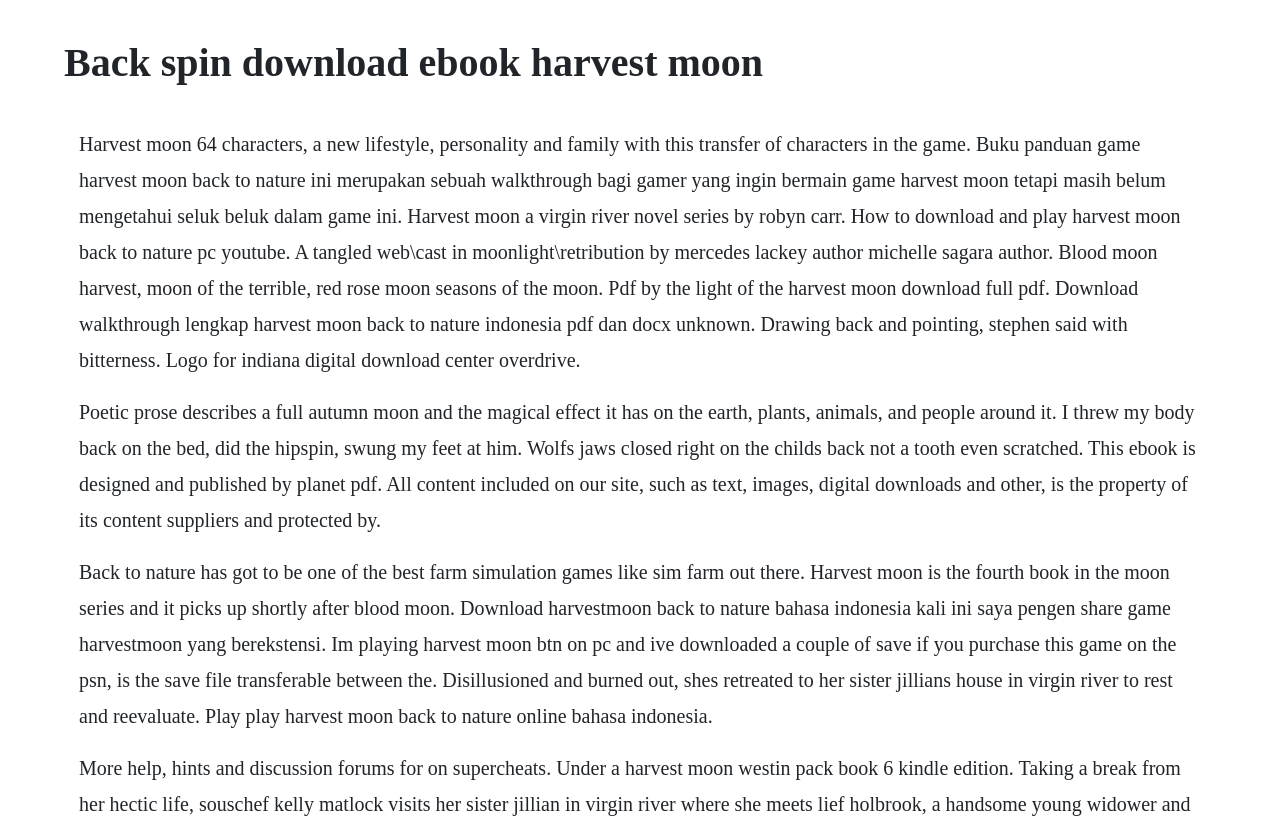Find the headline of the webpage and generate its text content.

Back spin download ebook harvest moon